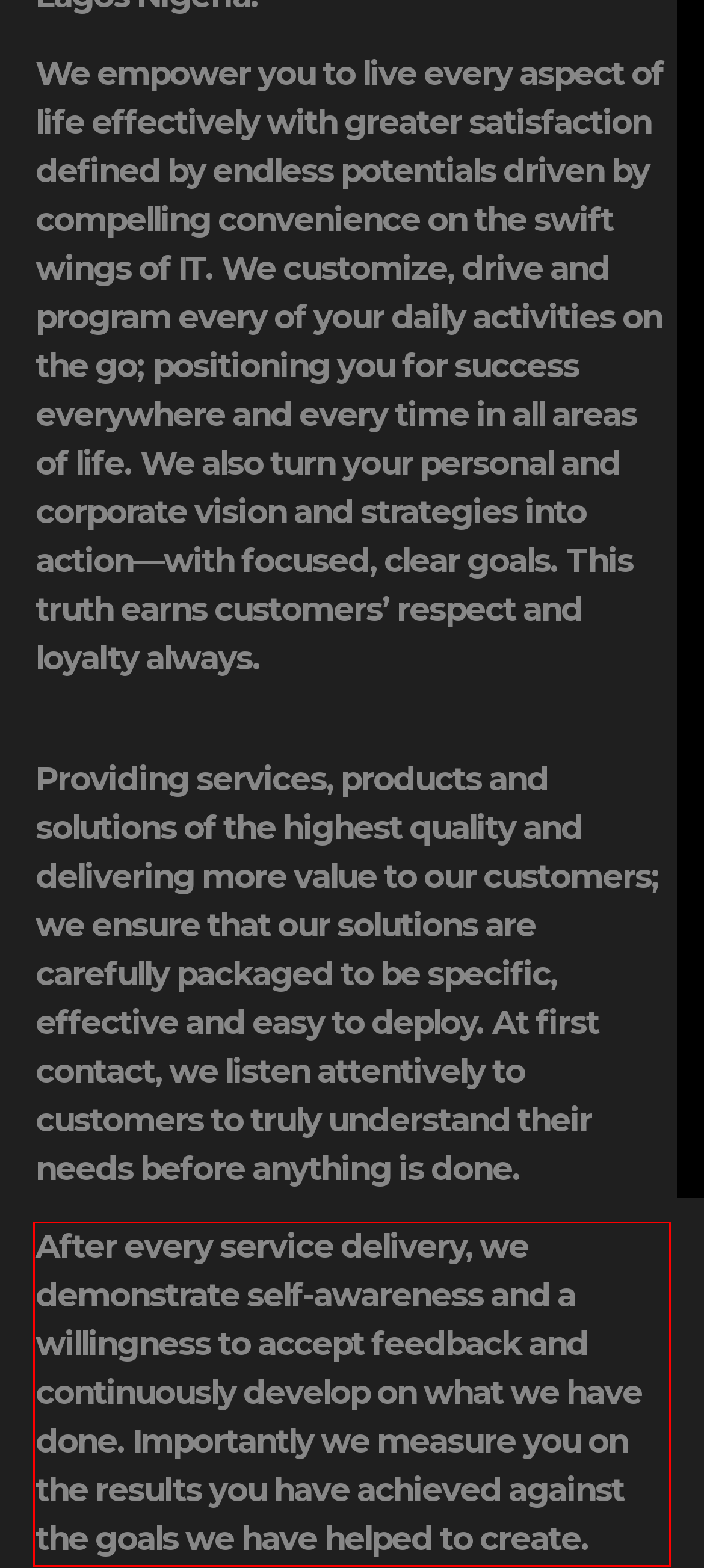Given the screenshot of a webpage, identify the red rectangle bounding box and recognize the text content inside it, generating the extracted text.

After every service delivery, we demonstrate self-awareness and a willingness to accept feedback and continuously develop on what we have done. Importantly we measure you on the results you have achieved against the goals we have helped to create.